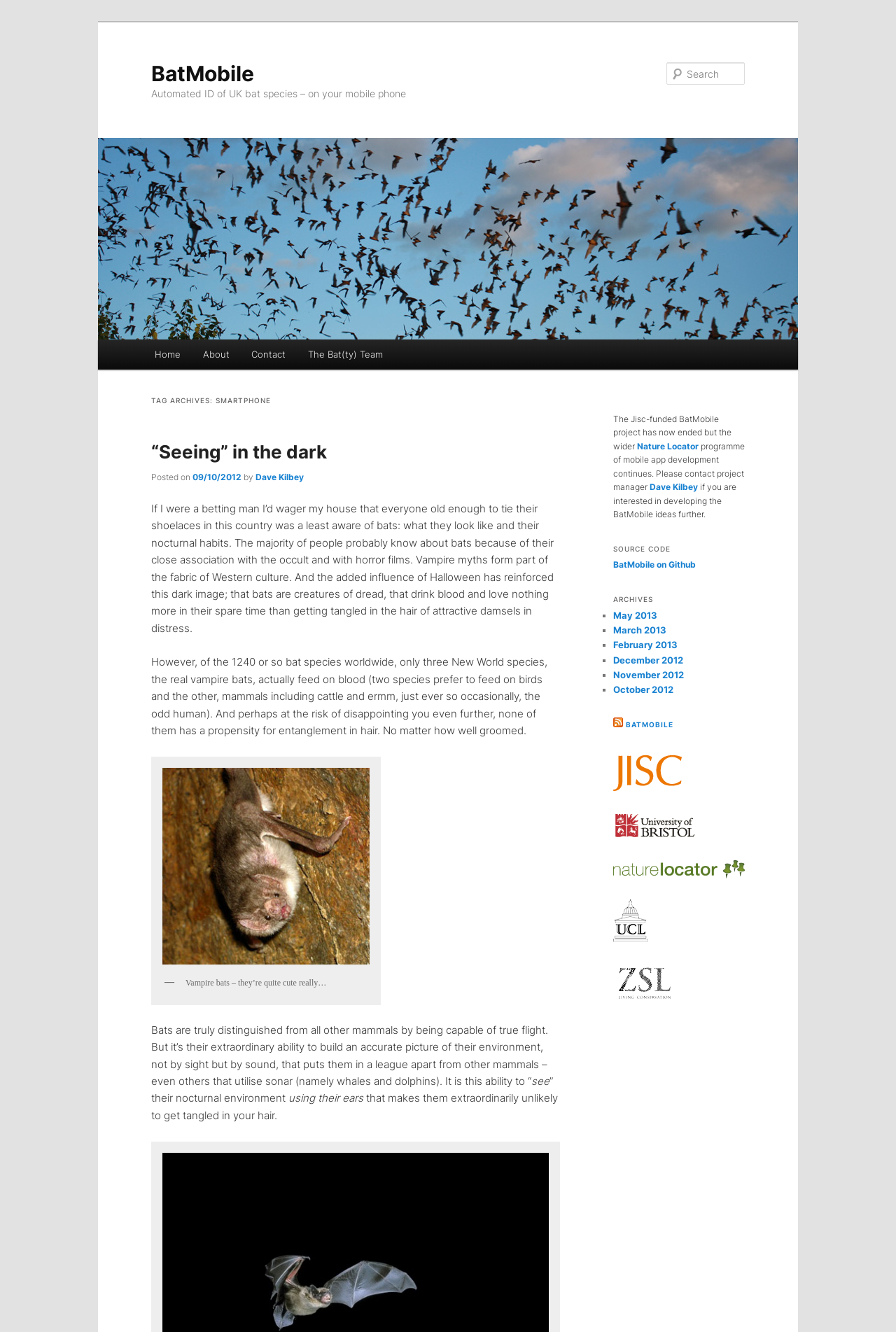Determine the bounding box for the UI element as described: "alt="University of Bristol"". The coordinates should be represented as four float numbers between 0 and 1, formatted as [left, top, right, bottom].

[0.684, 0.624, 0.777, 0.632]